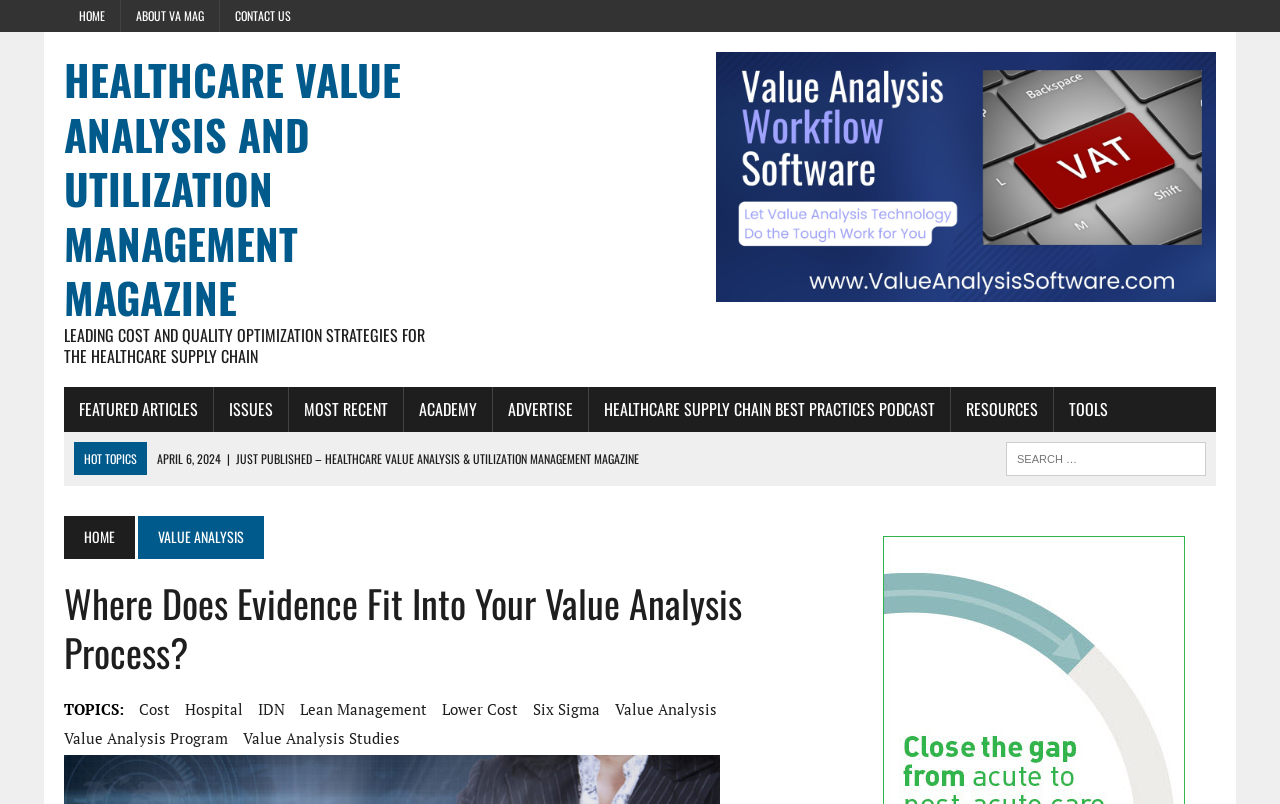Give a short answer to this question using one word or a phrase:
How many links are there in the 'FEATURED ARTICLES' section?

4